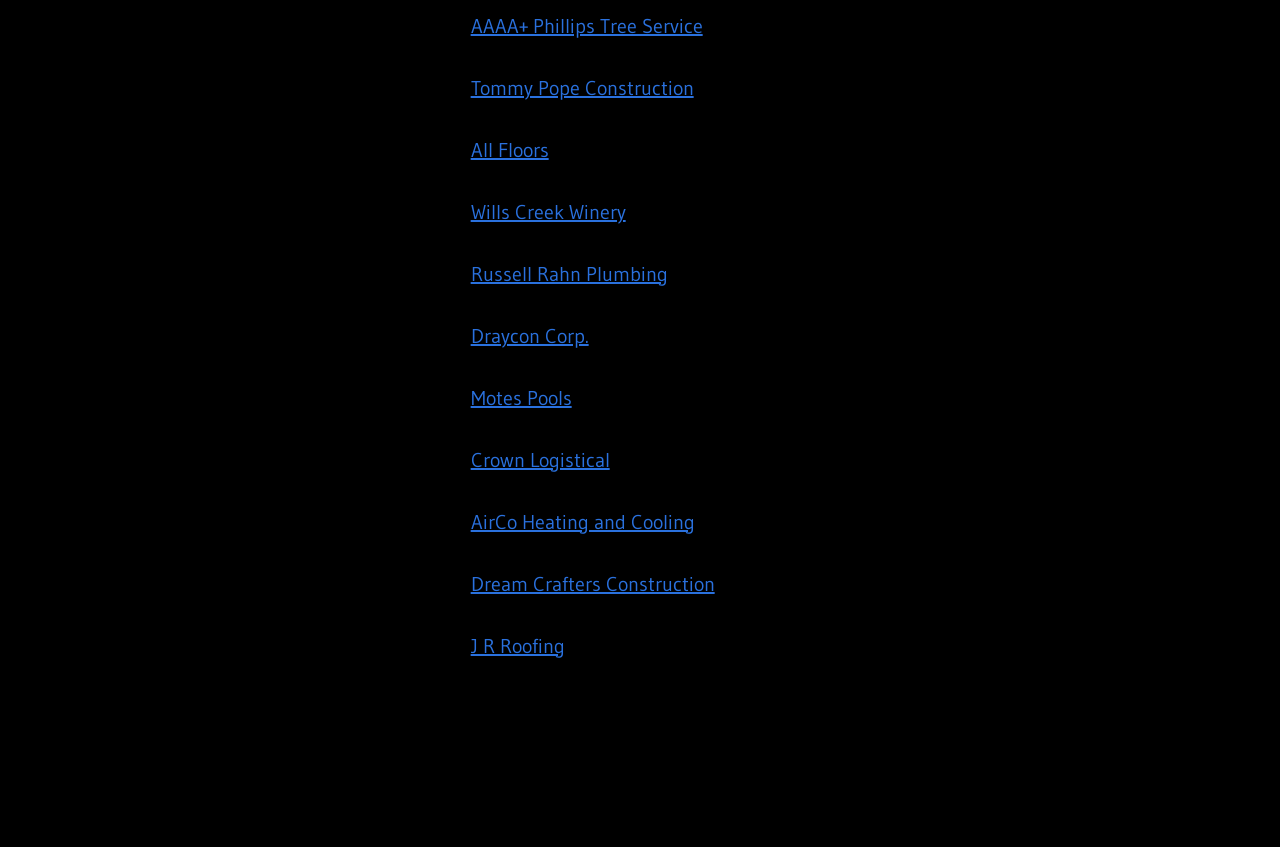Use one word or a short phrase to answer the question provided: 
Is there an image on the webpage?

Yes